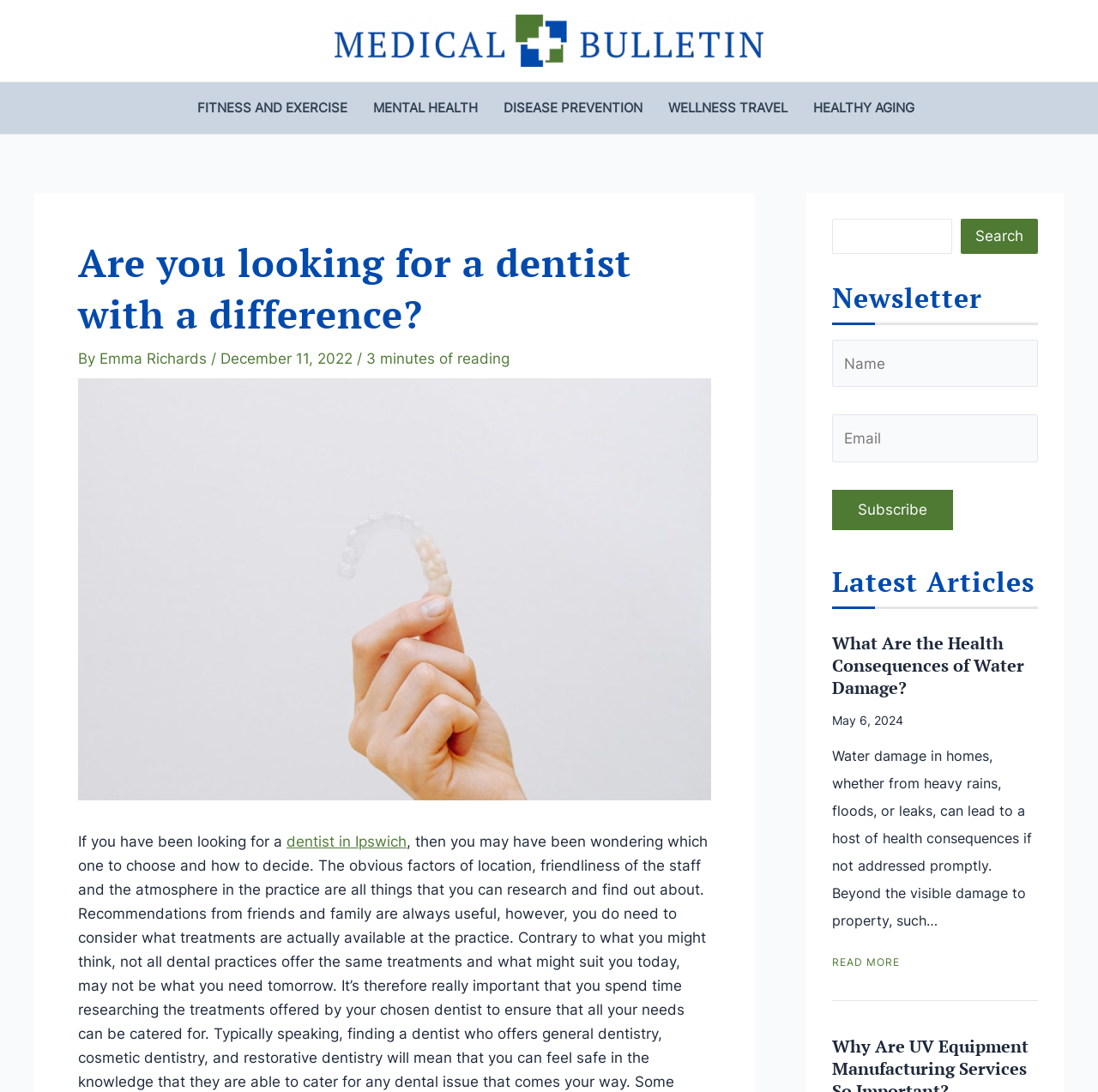Find the bounding box coordinates of the area to click in order to follow the instruction: "Search for something".

[0.758, 0.2, 0.867, 0.232]